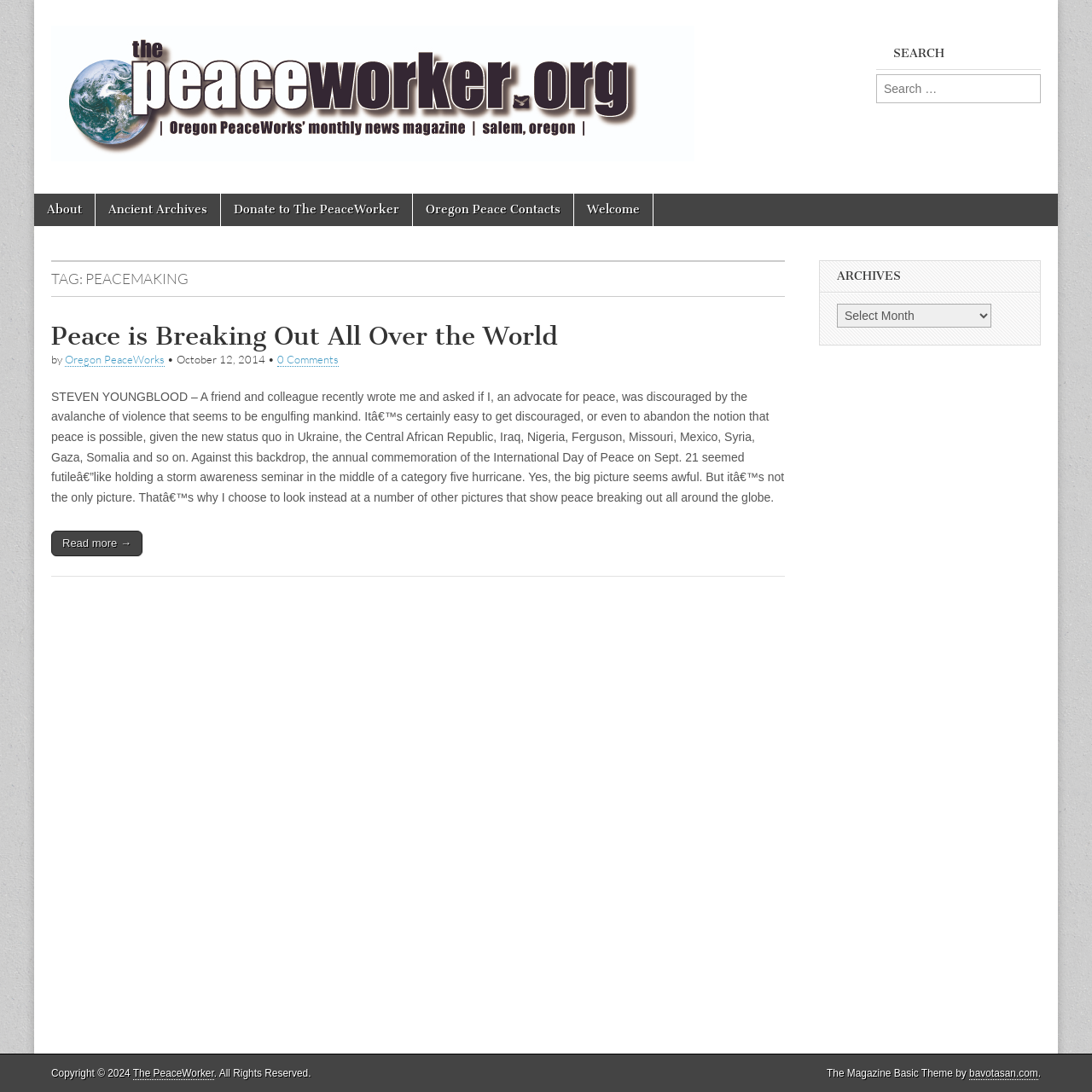Locate the bounding box coordinates of the area to click to fulfill this instruction: "Search for something". The bounding box should be presented as four float numbers between 0 and 1, in the order [left, top, right, bottom].

[0.802, 0.068, 0.953, 0.094]